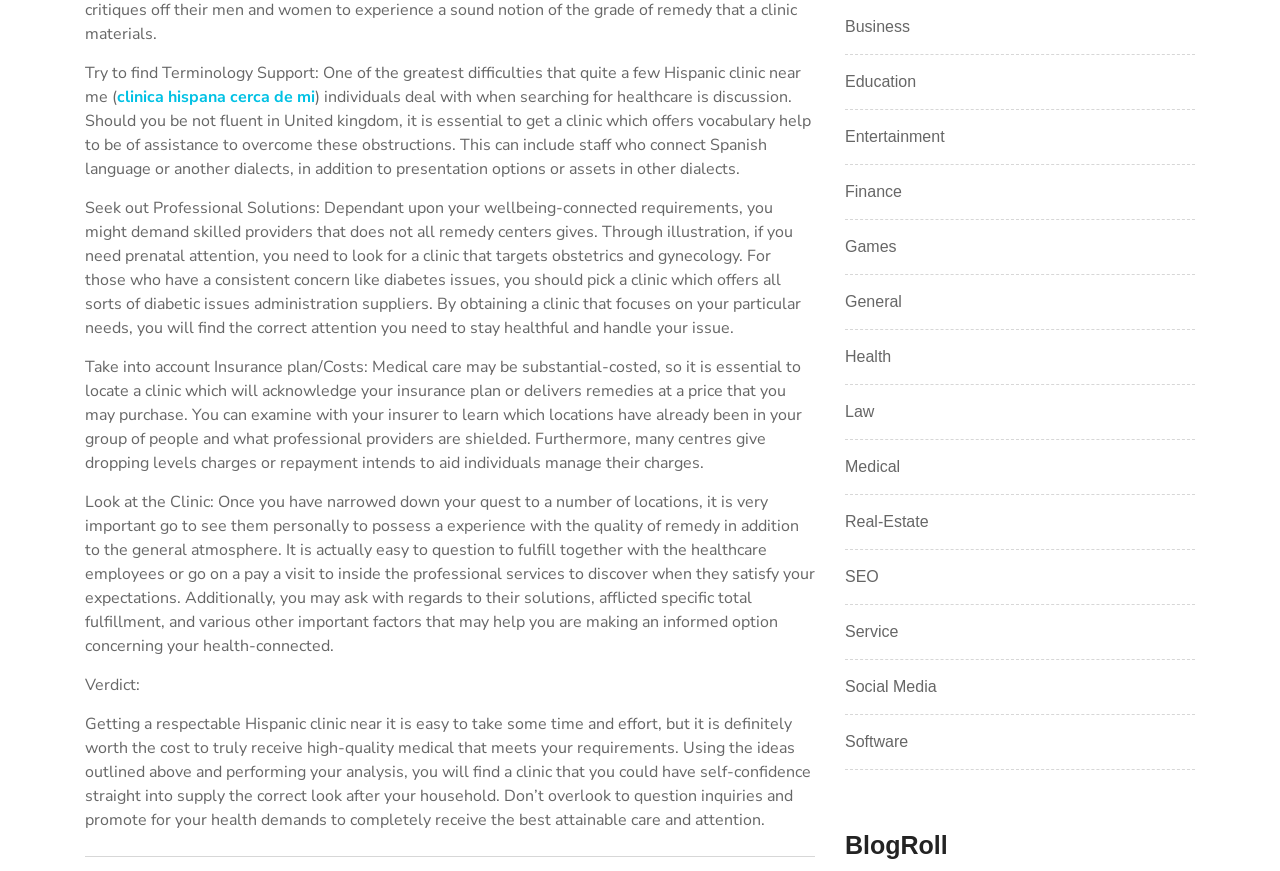Provide a brief response using a word or short phrase to this question:
What is the main topic of the webpage?

Hispanic clinic near me